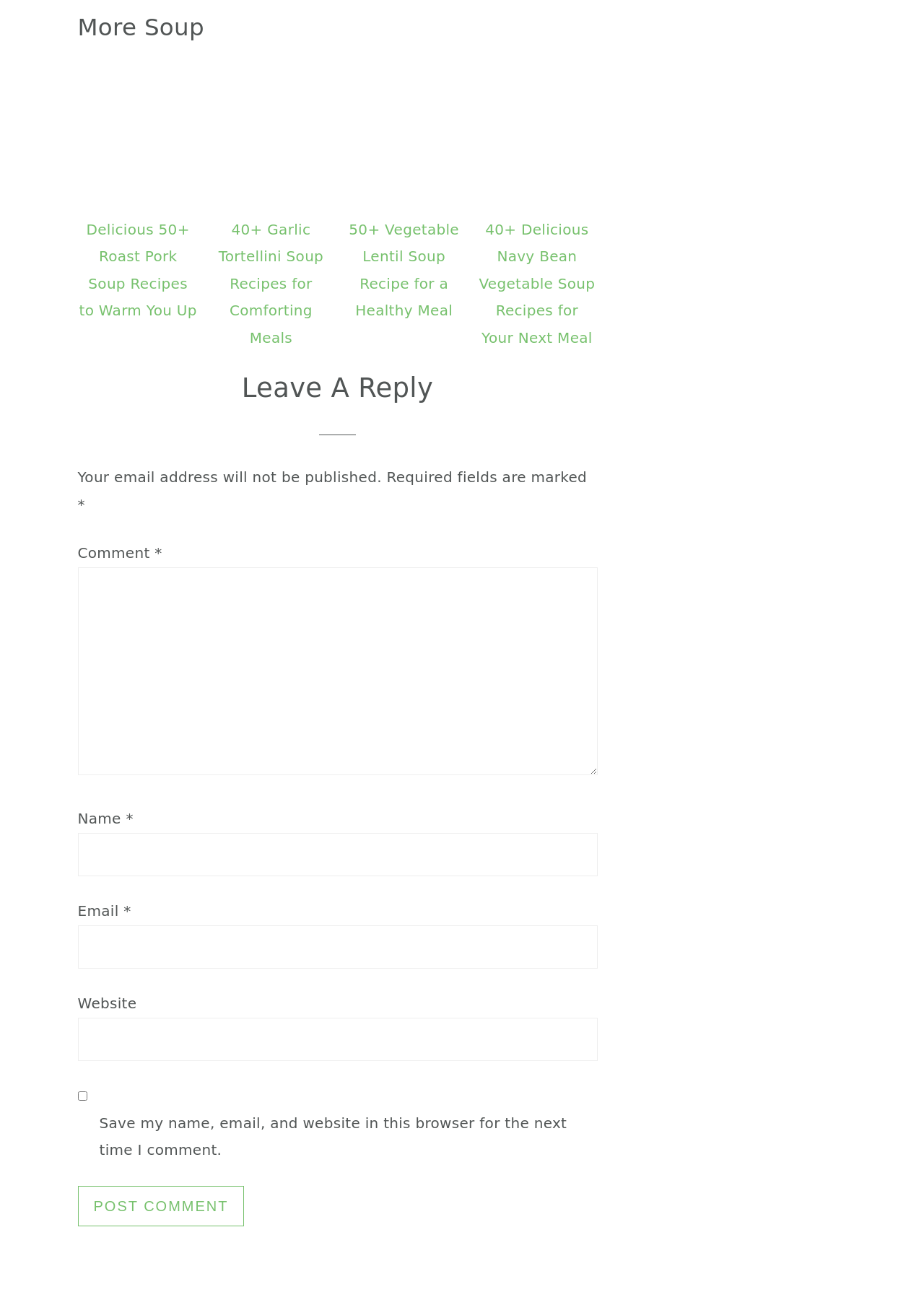What is required to leave a reply?
Please look at the screenshot and answer using one word or phrase.

Name, Email, Comment